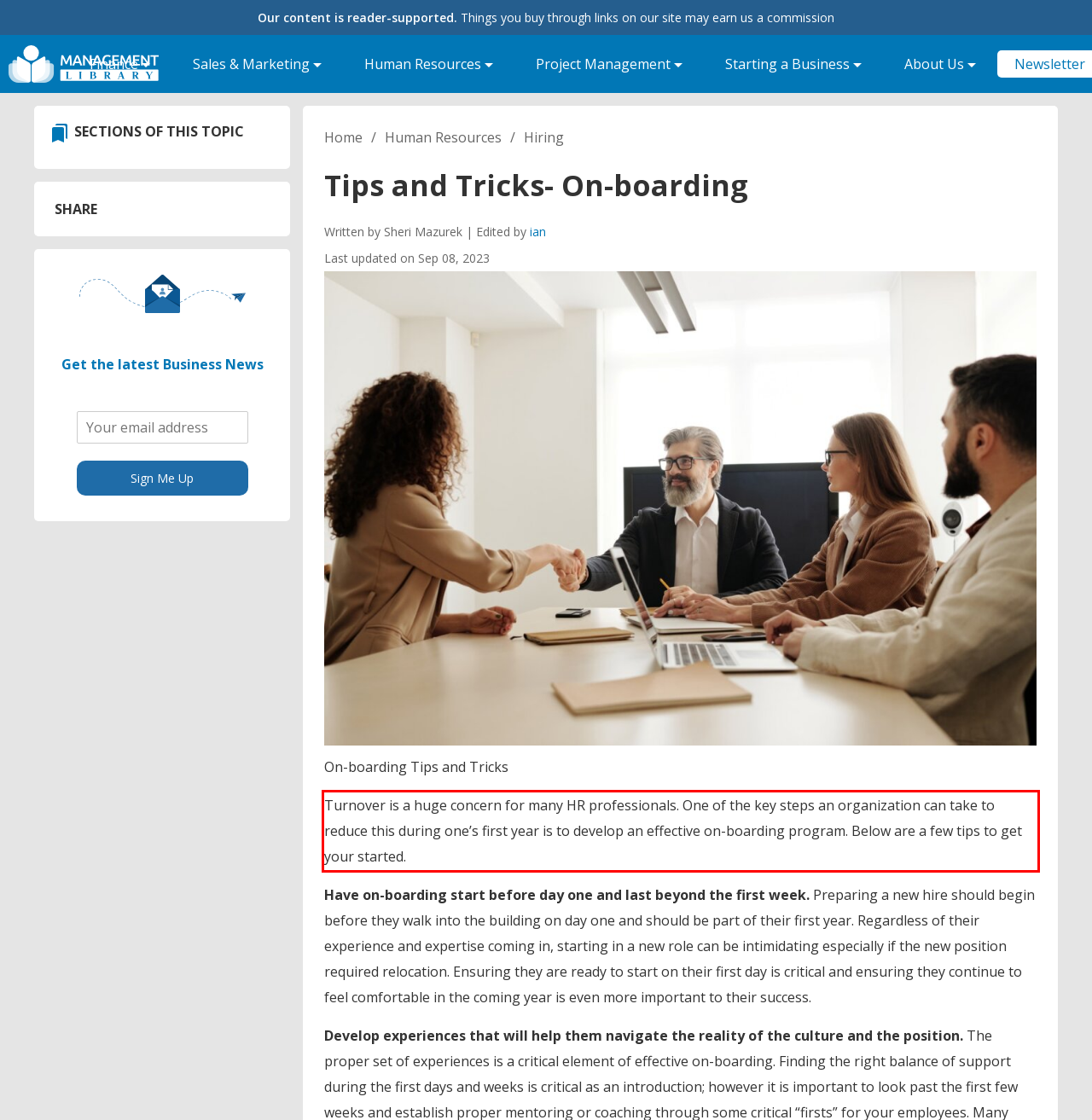With the provided screenshot of a webpage, locate the red bounding box and perform OCR to extract the text content inside it.

Turnover is a huge concern for many HR professionals. One of the key steps an organization can take to reduce this during one’s first year is to develop an effective on-boarding program. Below are a few tips to get your started.